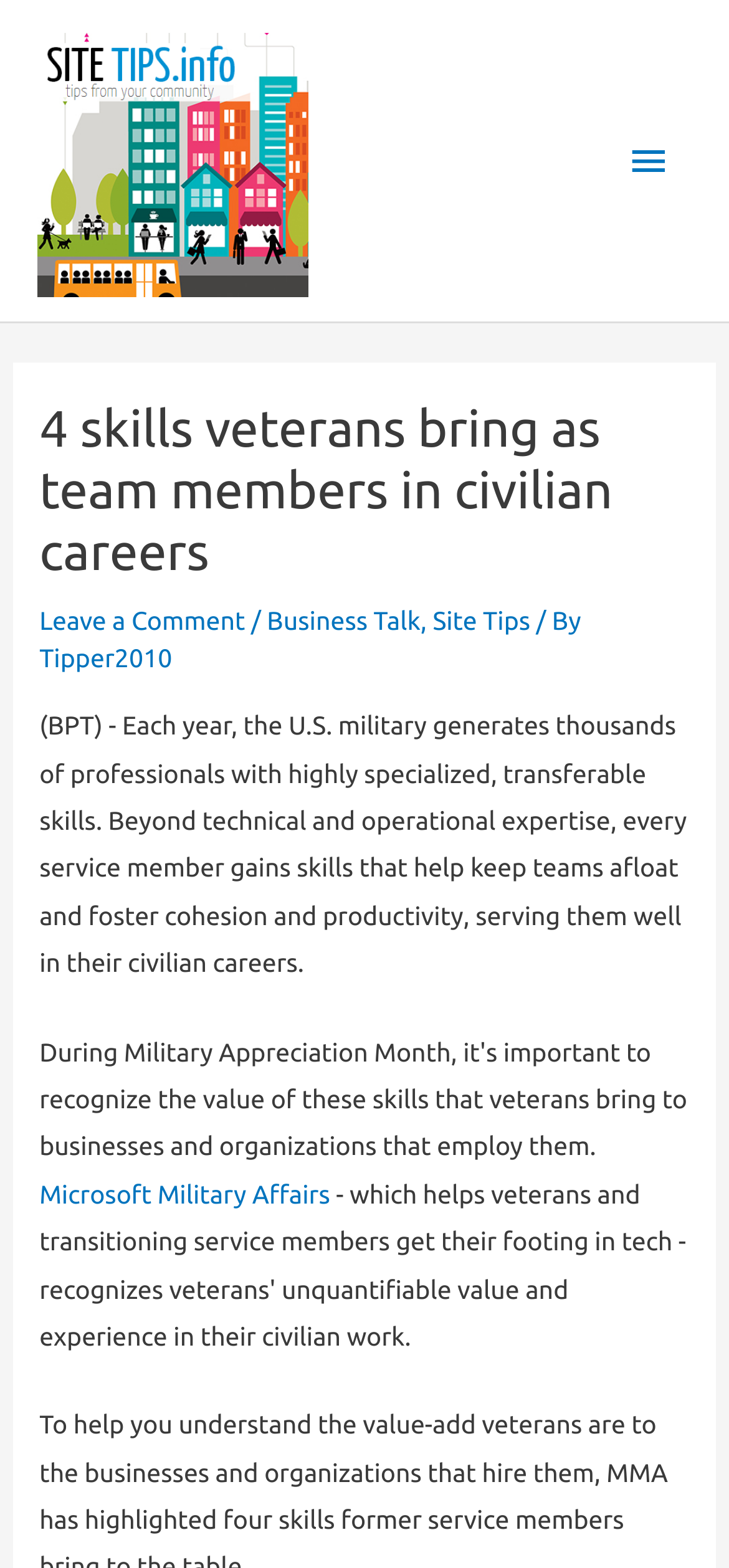Explain the contents of the webpage comprehensively.

The webpage is about the skills that veterans bring to civilian careers. At the top left, there is a link to "Site Tips" accompanied by an image with the same name. To the right of this, there is a main menu button that, when expanded, reveals a header section. 

In the header section, there is a prominent heading that reads "4 skills veterans bring as team members in civilian careers". Below this heading, there are several links, including "Leave a Comment", "Business Talk", and "Site Tips", separated by static text elements. There is also a link to the author, "Tipper2010". 

Below the header section, there is a block of text that describes the skills that veterans gain during their military service, including technical and operational expertise, as well as skills that foster cohesion and productivity. At the bottom of the page, there is a link to "Microsoft Military Affairs".